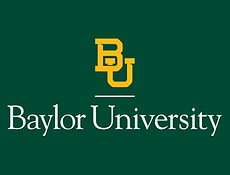Look at the image and answer the question in detail:
What is written below the initials 'BU'?

According to the caption, below the initials 'BU', the full name 'Baylor University' is elegantly written in a refined, white serif font, providing a sense of tradition and academic excellence.